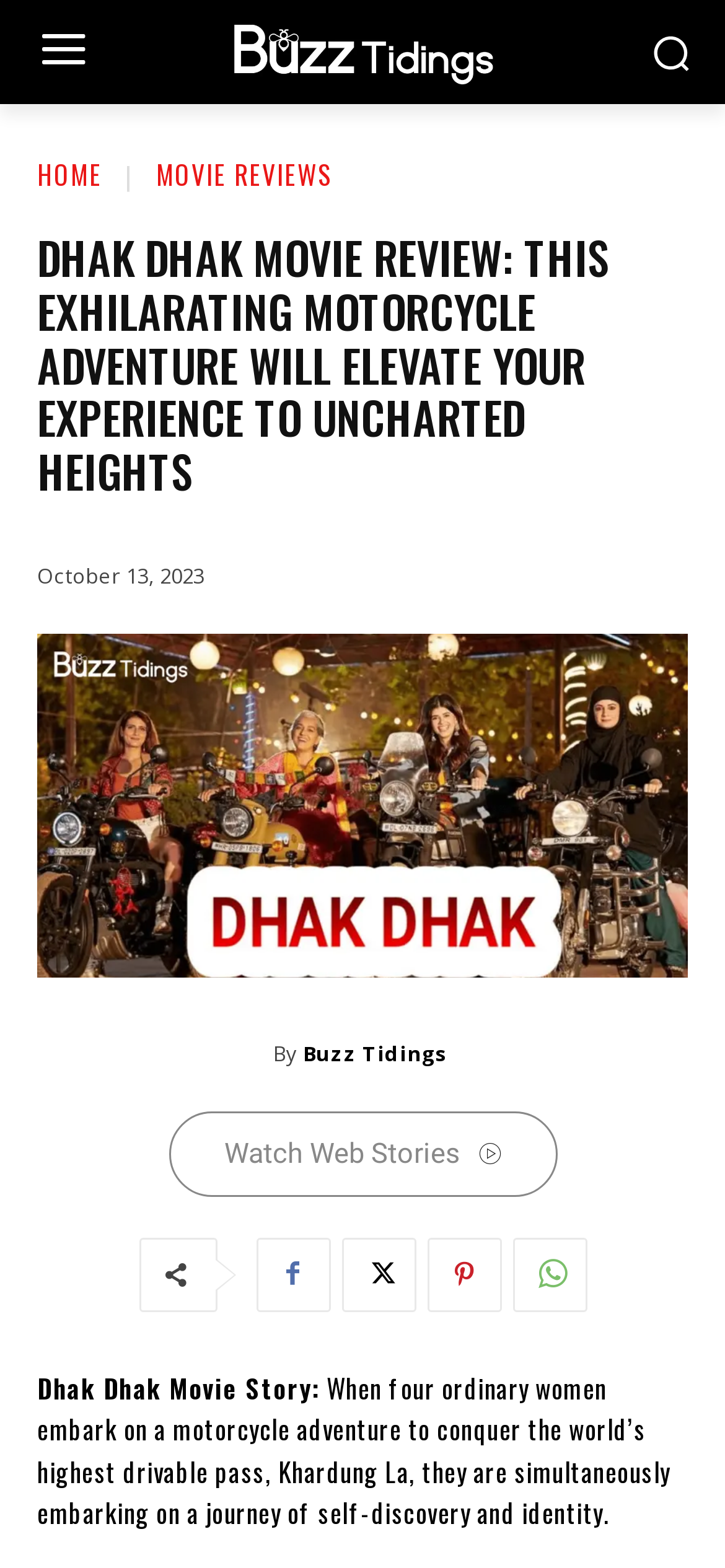Determine the primary headline of the webpage.

DHAK DHAK MOVIE REVIEW: THIS EXHILARATING MOTORCYCLE ADVENTURE WILL ELEVATE YOUR EXPERIENCE TO UNCHARTED HEIGHTS